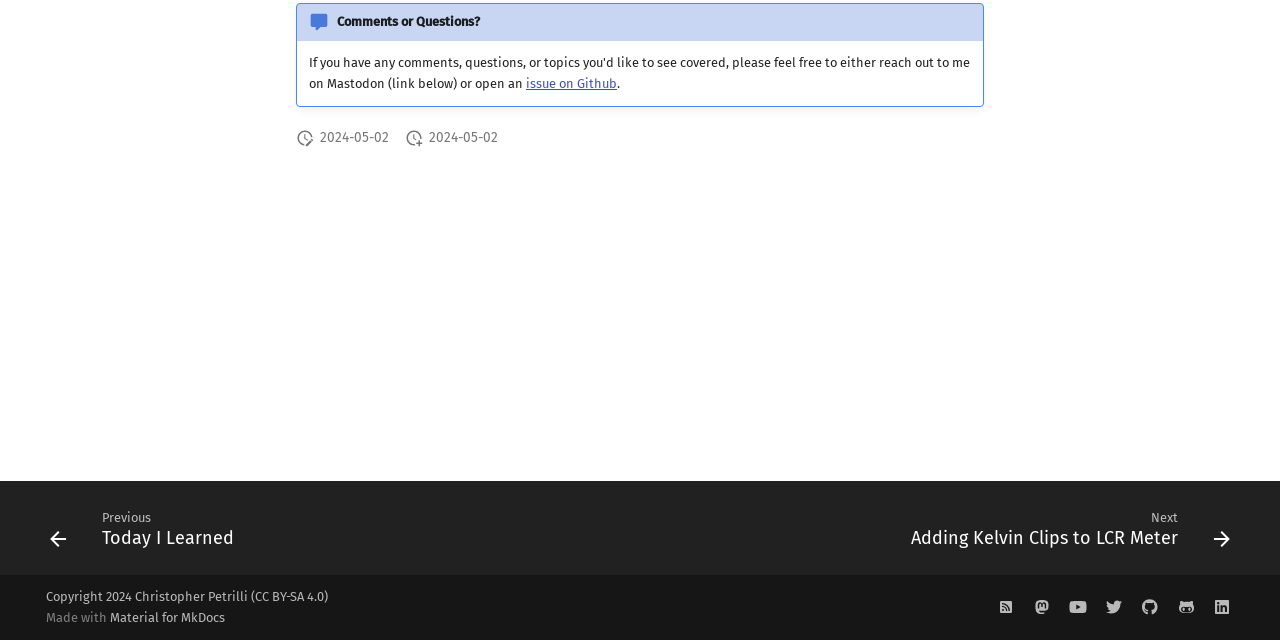Based on the provided description, "title="github.com"", find the bounding box of the corresponding UI element in the screenshot.

[0.914, 0.924, 0.939, 0.974]